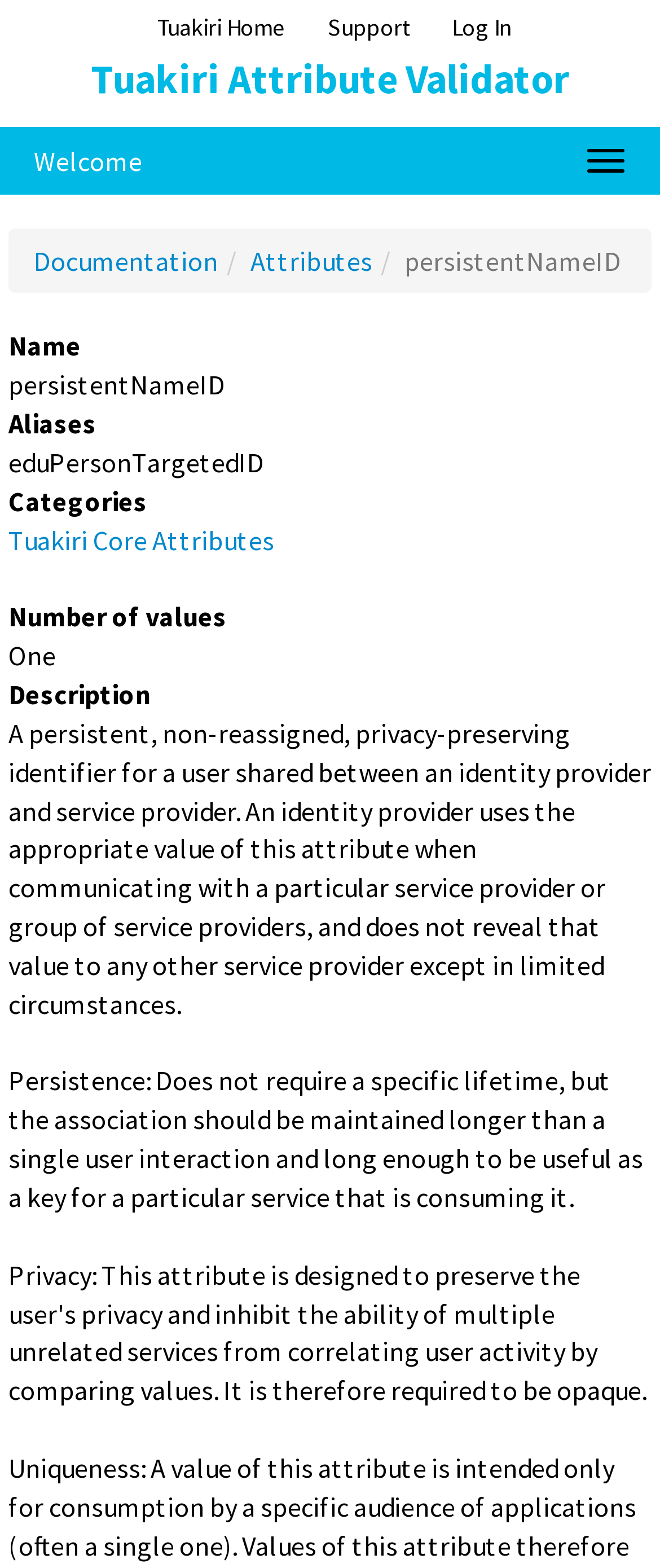Locate the bounding box coordinates of the clickable region necessary to complete the following instruction: "Log In". Provide the coordinates in the format of four float numbers between 0 and 1, i.e., [left, top, right, bottom].

[0.647, 0.008, 0.8, 0.027]